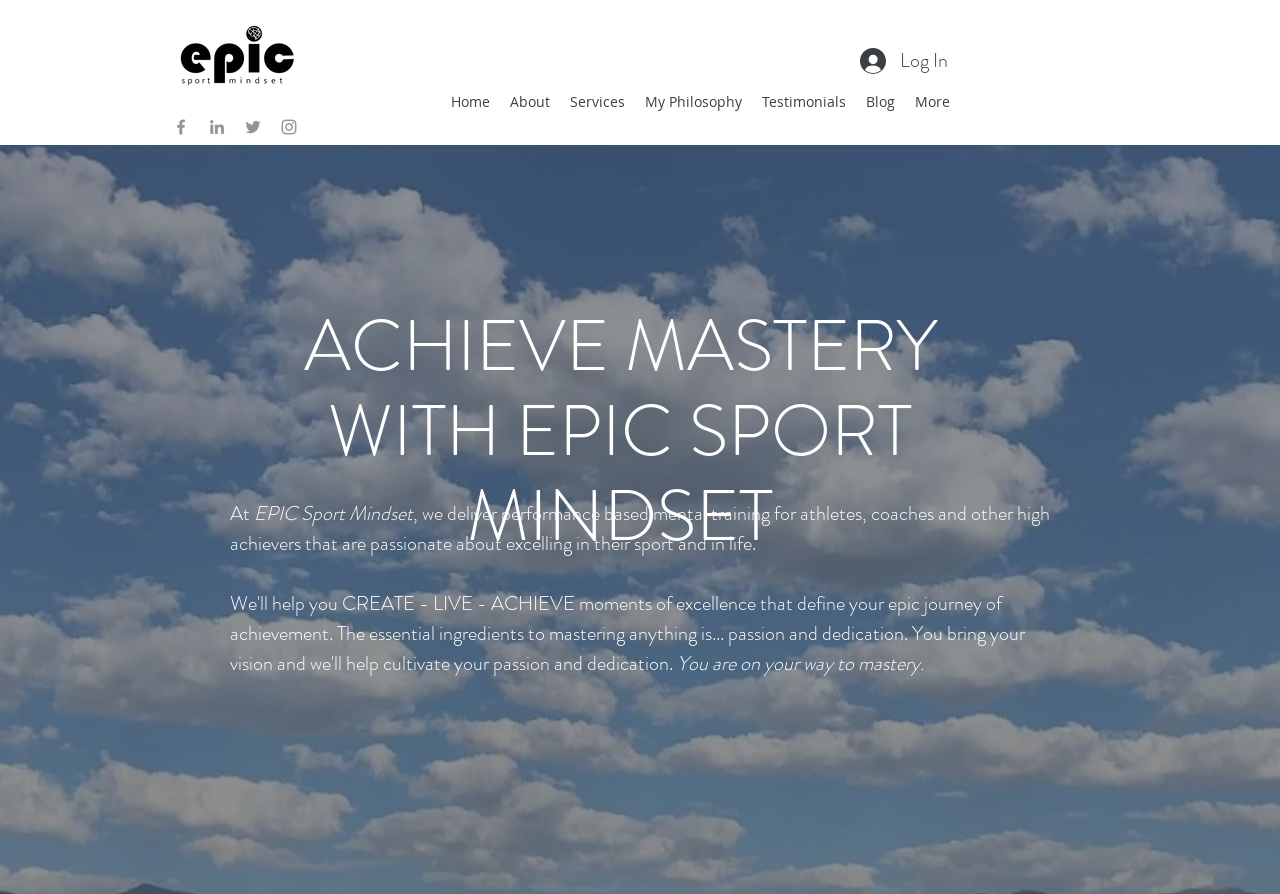Give a concise answer using one word or a phrase to the following question:
What is the color of the 'Log In' button?

White